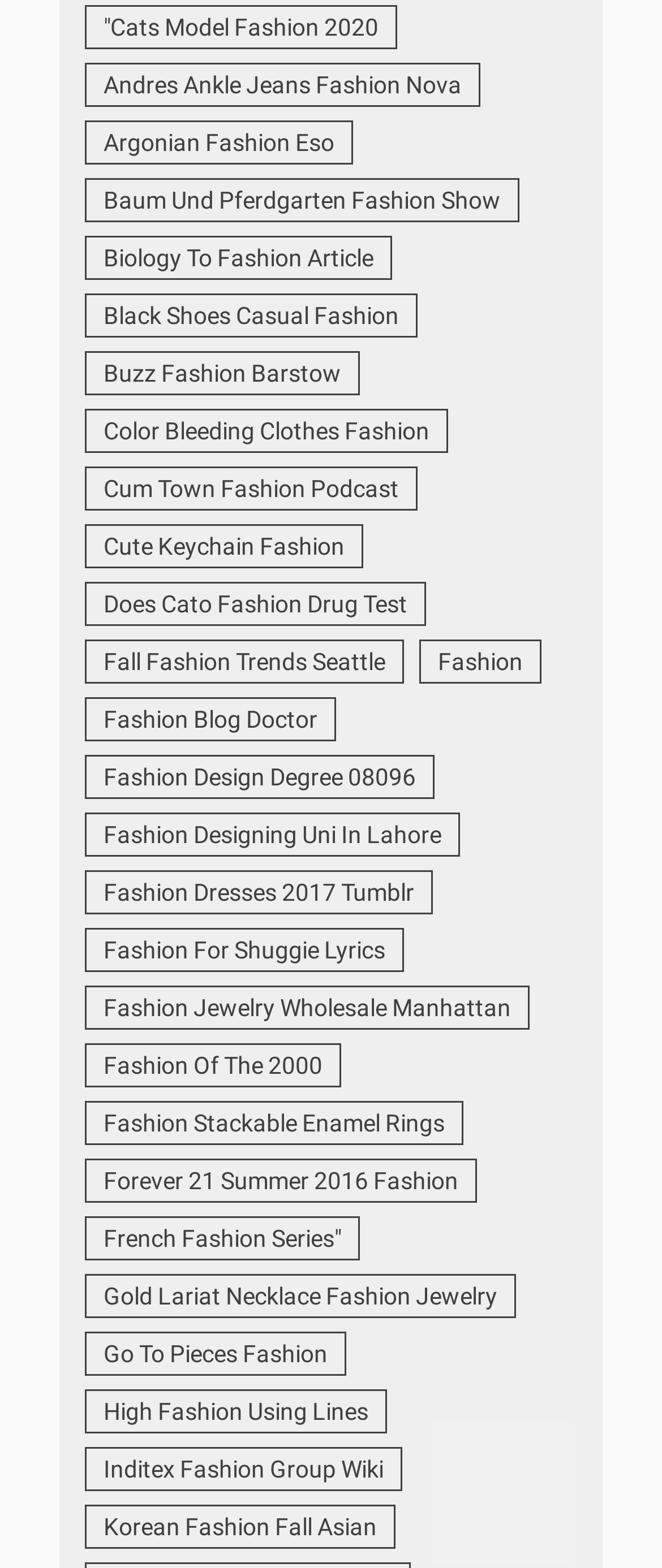Can you identify the bounding box coordinates of the clickable region needed to carry out this instruction: 'Browse Black Shoes Casual Fashion'? The coordinates should be four float numbers within the range of 0 to 1, stated as [left, top, right, bottom].

[0.128, 0.187, 0.631, 0.215]